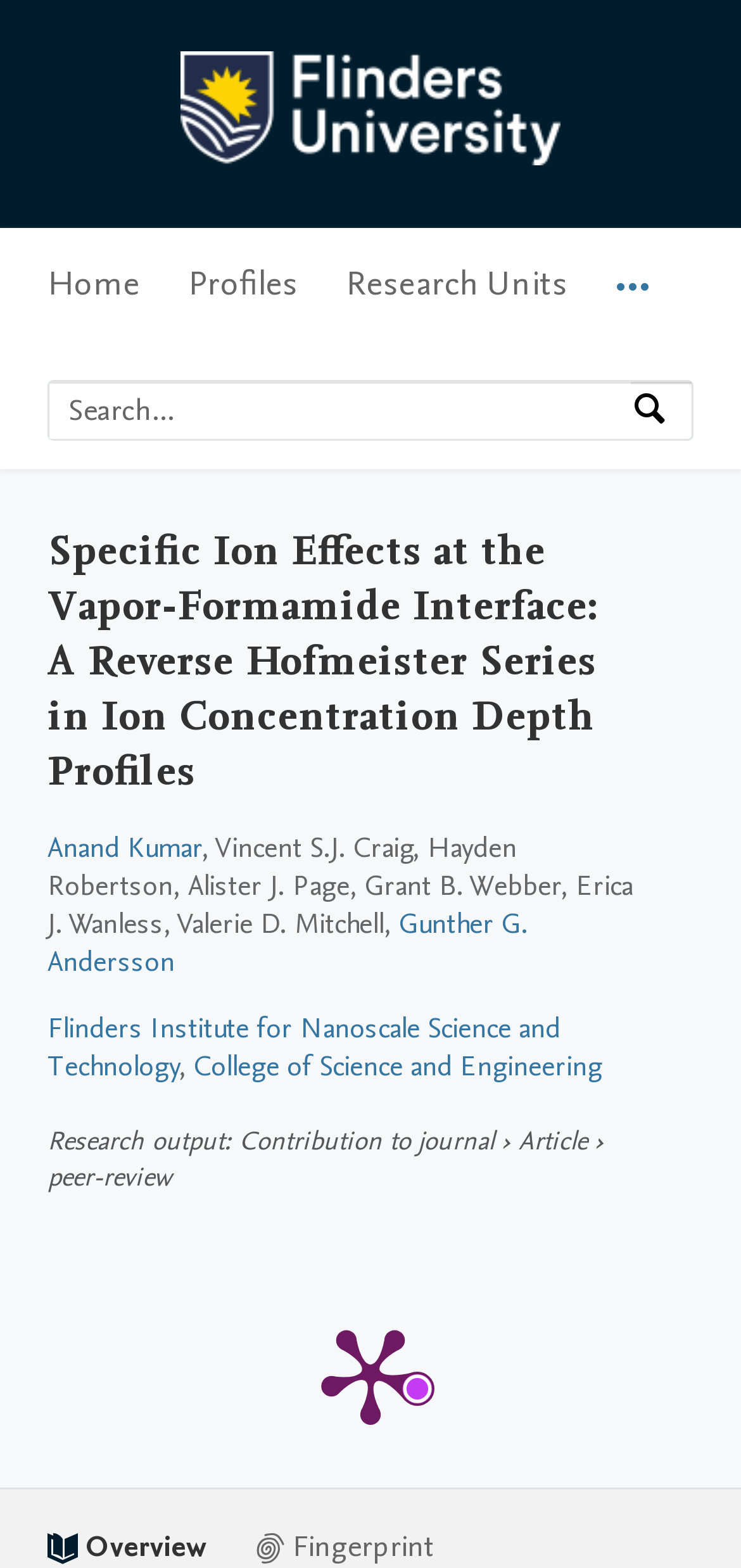Generate an in-depth caption that captures all aspects of the webpage.

The webpage is a research article page from Flinders University, with a title "Specific Ion Effects at the Vapor-Formamide Interface: A Reverse Hofmeister Series in Ion Concentration Depth Profiles". At the top left corner, there is a logo of Research @ Flinders, accompanied by a navigation menu with links to Home, Profiles, Research Units, and More navigation options. 

Below the navigation menu, there is a search bar with a label "Search by expertise, name or affiliation" and a search button. 

The main content of the page starts with a heading that repeats the title of the article. Below the heading, there are links to the authors' names, including Anand Kumar, Vincent S.J. Craig, and others. 

Following the authors' information, there are links to the affiliations, including Flinders Institute for Nanoscale Science and Technology and College of Science and Engineering. 

The page then displays the research output information, including the type of contribution, which is a journal article, and a peer-review label. 

At the bottom of the page, there is a section dedicated to publication metrics, with a link to the PlumX Metrics Detail Page, accompanied by an image.